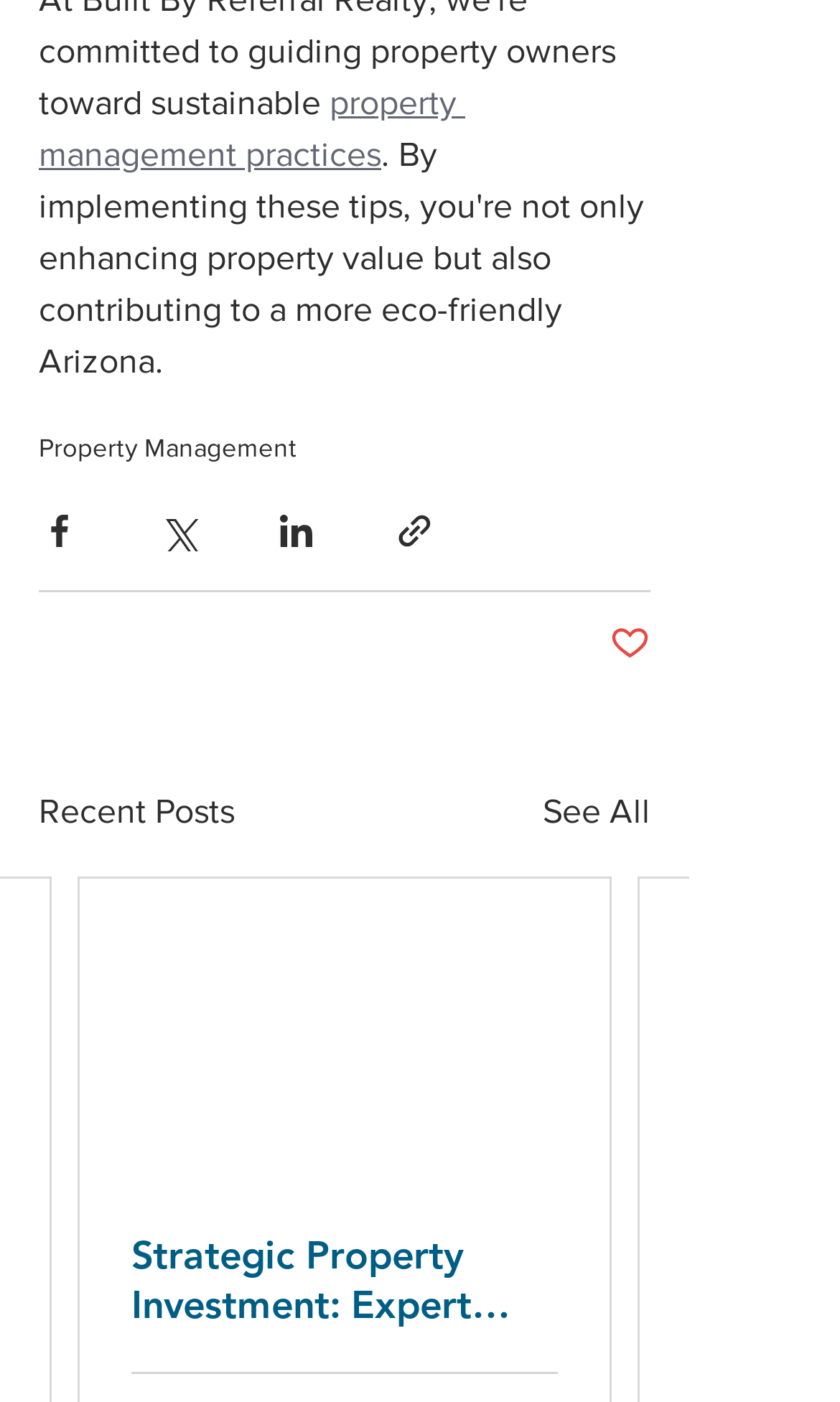Please provide a brief answer to the following inquiry using a single word or phrase:
How many links are there under the 'Recent Posts' heading?

2